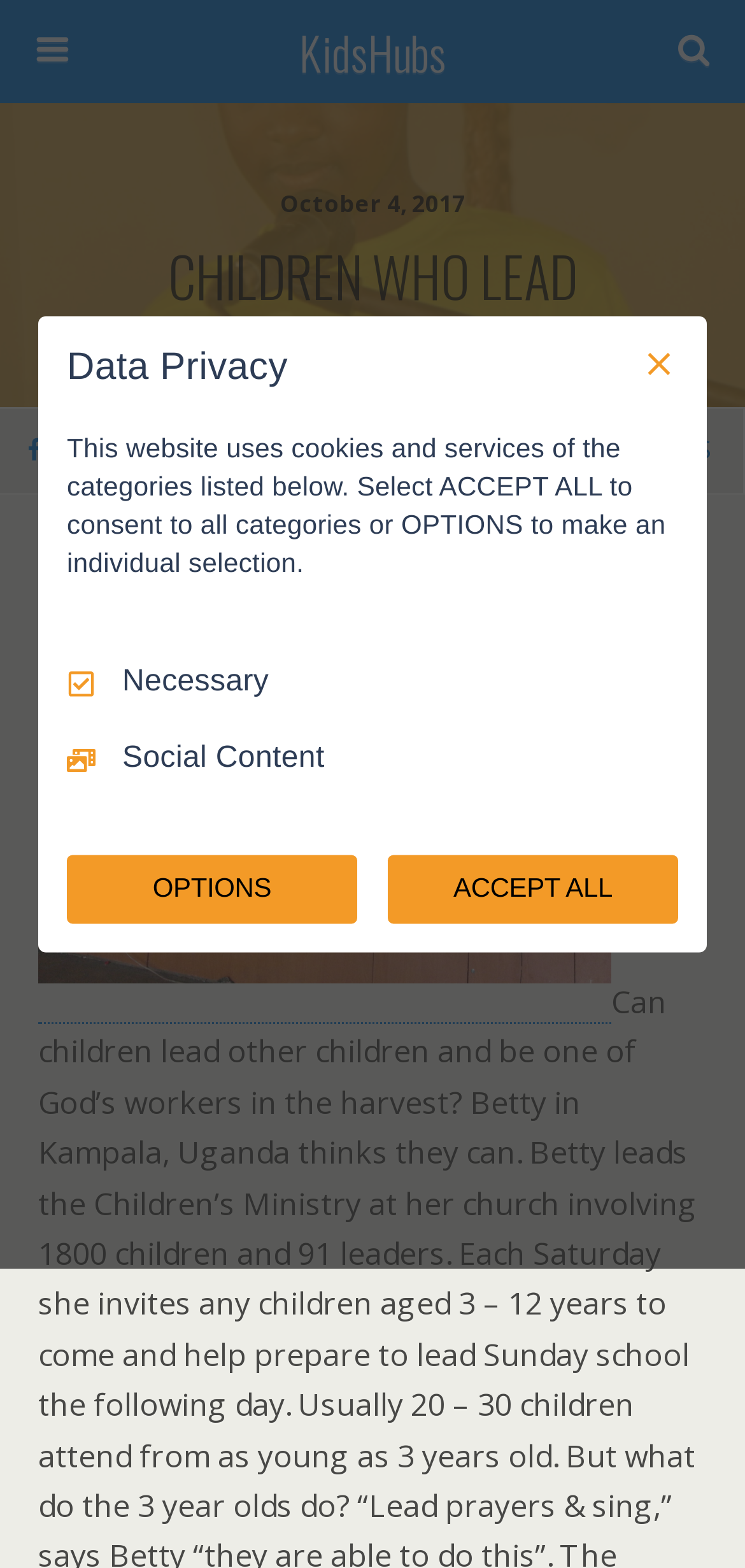Provide your answer in one word or a succinct phrase for the question: 
What is the category of cookies mentioned on the webpage?

Necessary